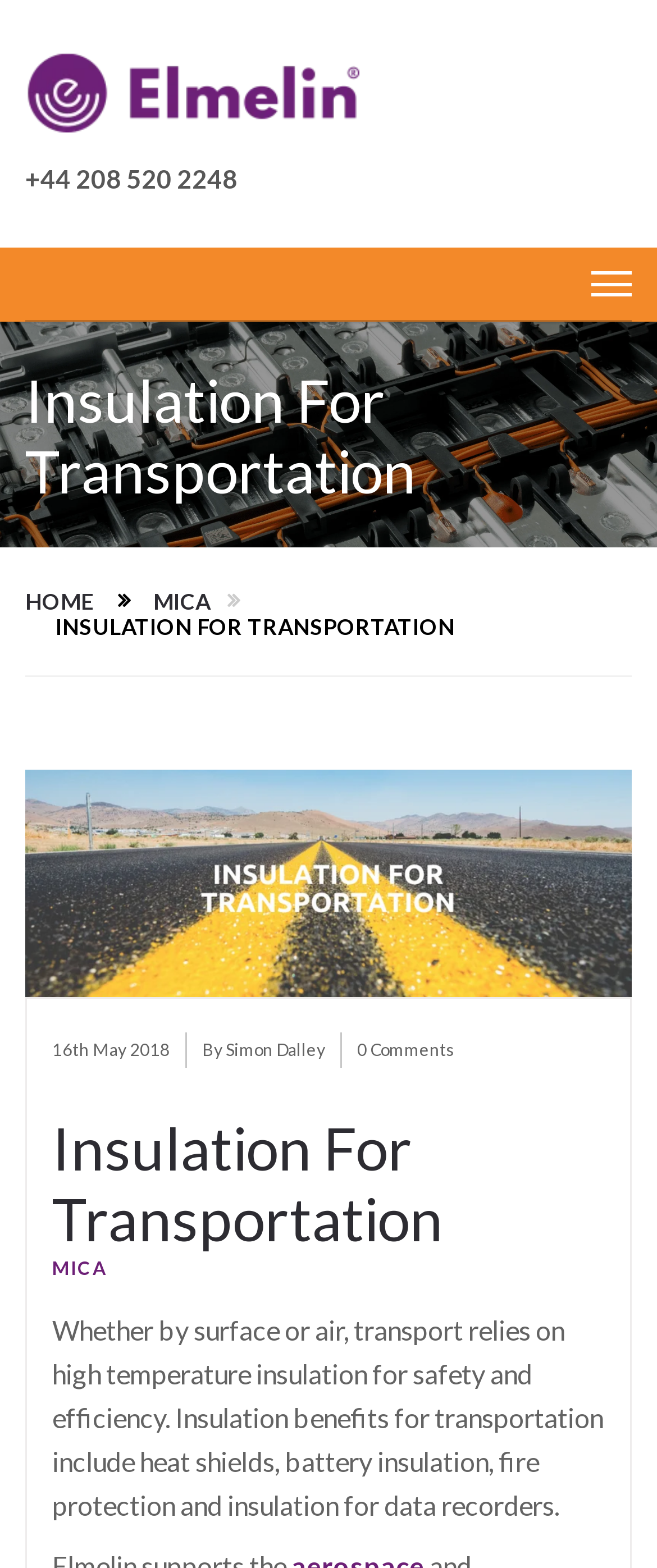Please determine the bounding box coordinates of the element to click in order to execute the following instruction: "Read the article posted on 16th May 2018". The coordinates should be four float numbers between 0 and 1, specified as [left, top, right, bottom].

[0.079, 0.658, 0.259, 0.68]